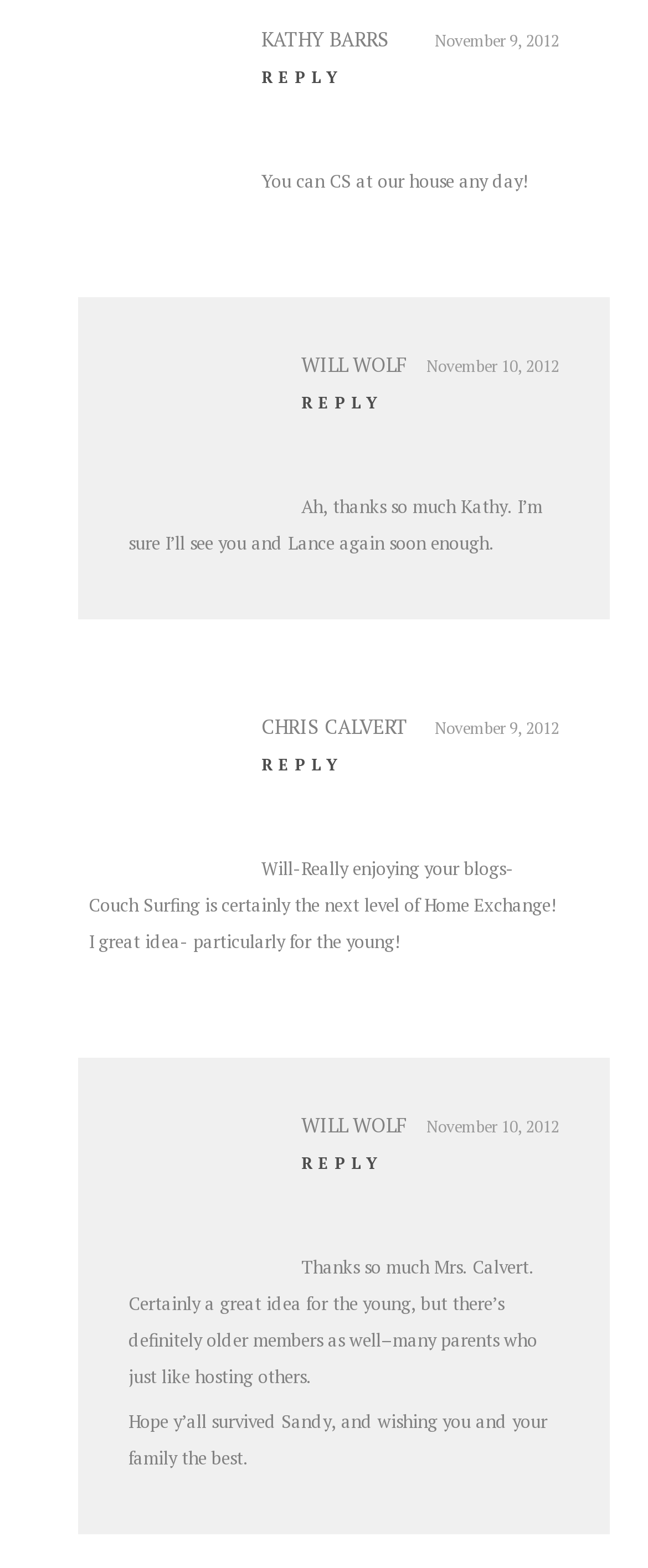What is the topic of the conversation?
With the help of the image, please provide a detailed response to the question.

I analyzed the comment content and found that the conversation is about Couch Surfing, with users discussing its benefits and relevance to different age groups.